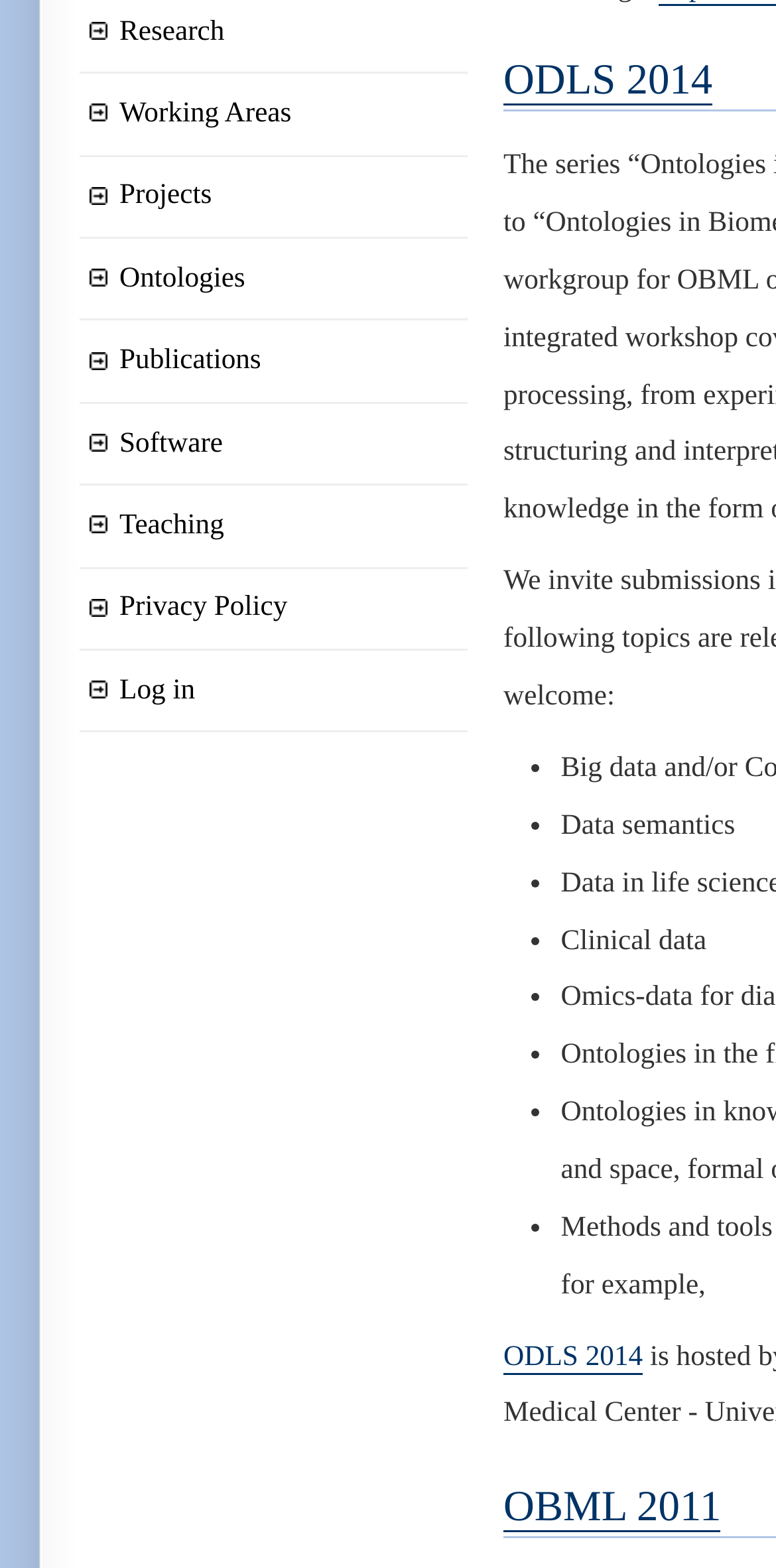Given the element description Teaching, specify the bounding box coordinates of the corresponding UI element in the format (top-left x, top-left y, bottom-right x, bottom-right y). All values must be between 0 and 1.

[0.103, 0.31, 0.603, 0.362]